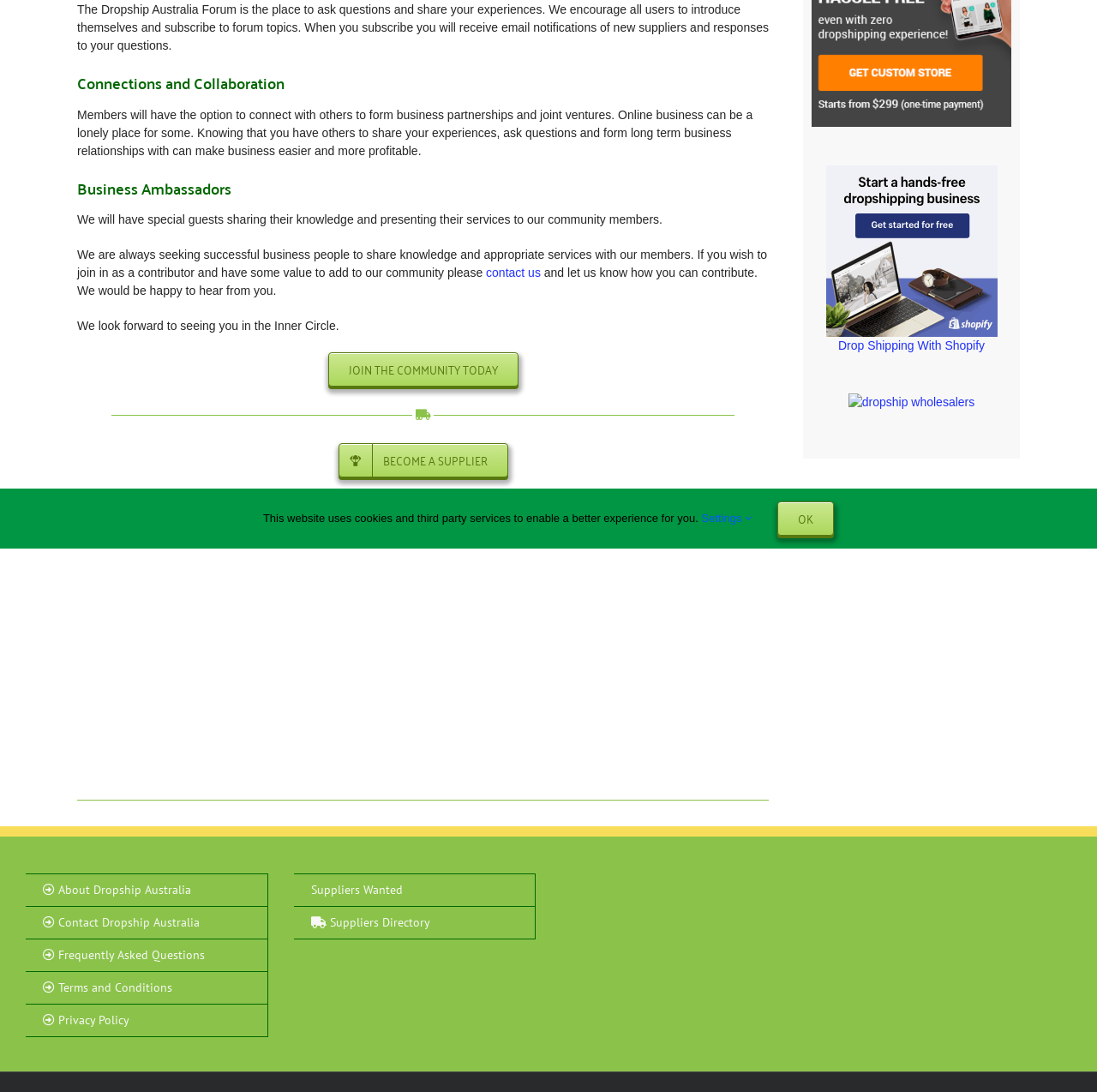Find the bounding box coordinates of the UI element according to this description: "Privacy Policy".

[0.023, 0.92, 0.243, 0.95]